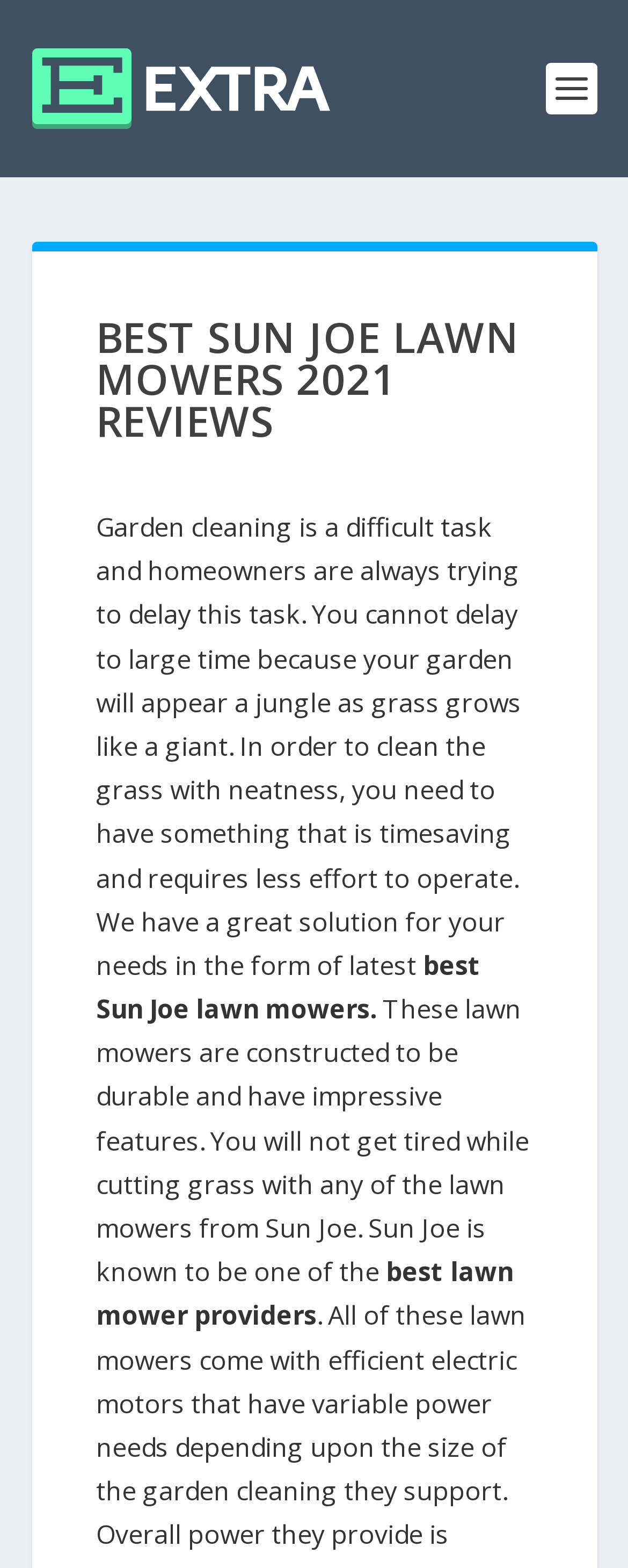What is the benefit of using Sun Joe lawn mowers?
Based on the visual, give a brief answer using one word or a short phrase.

Requires less effort